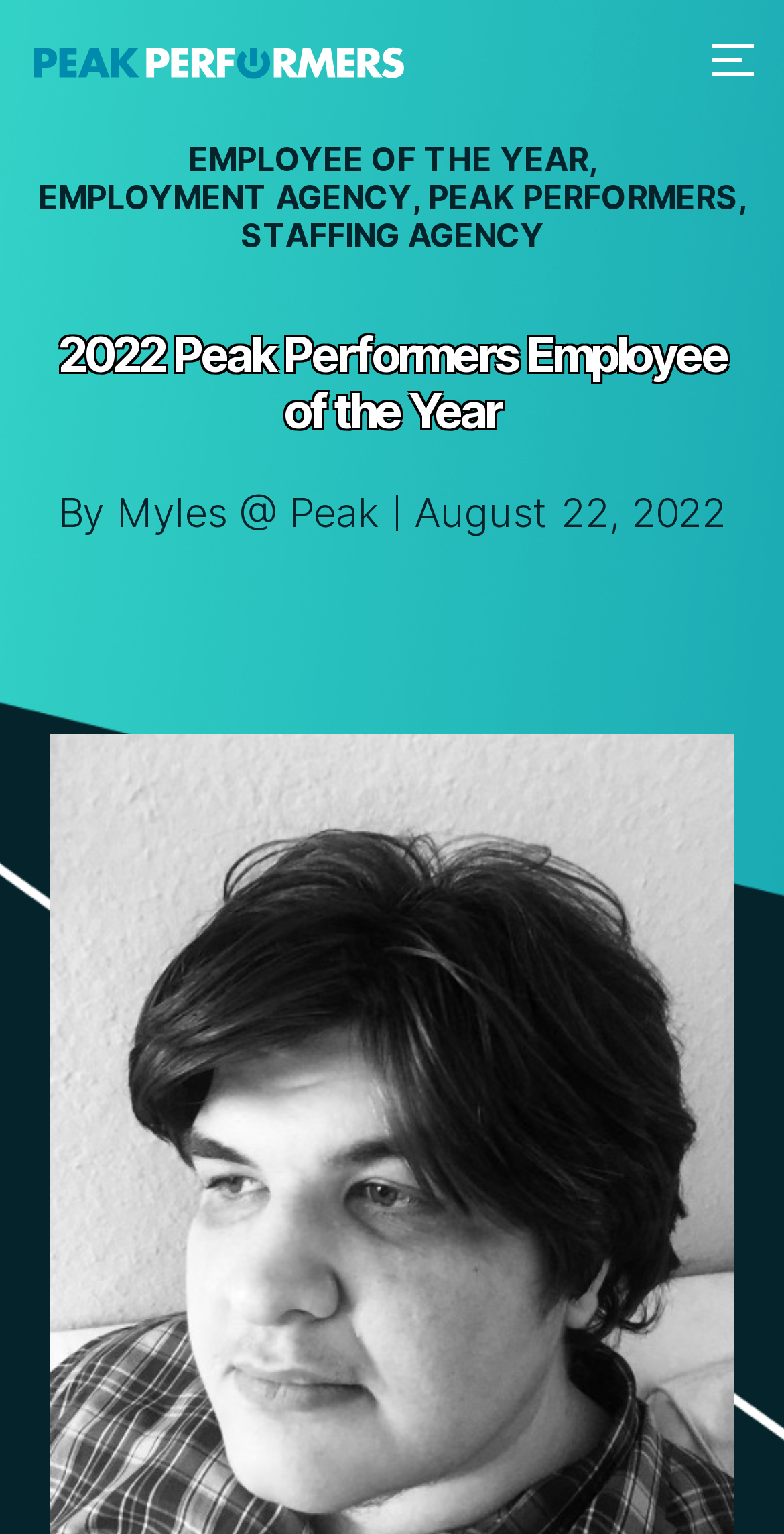What is the name of the author of the article?
Please answer the question with a detailed and comprehensive explanation.

I found the link 'By Myles @ Peak' on the webpage, which indicates that Myles is the author of the article.